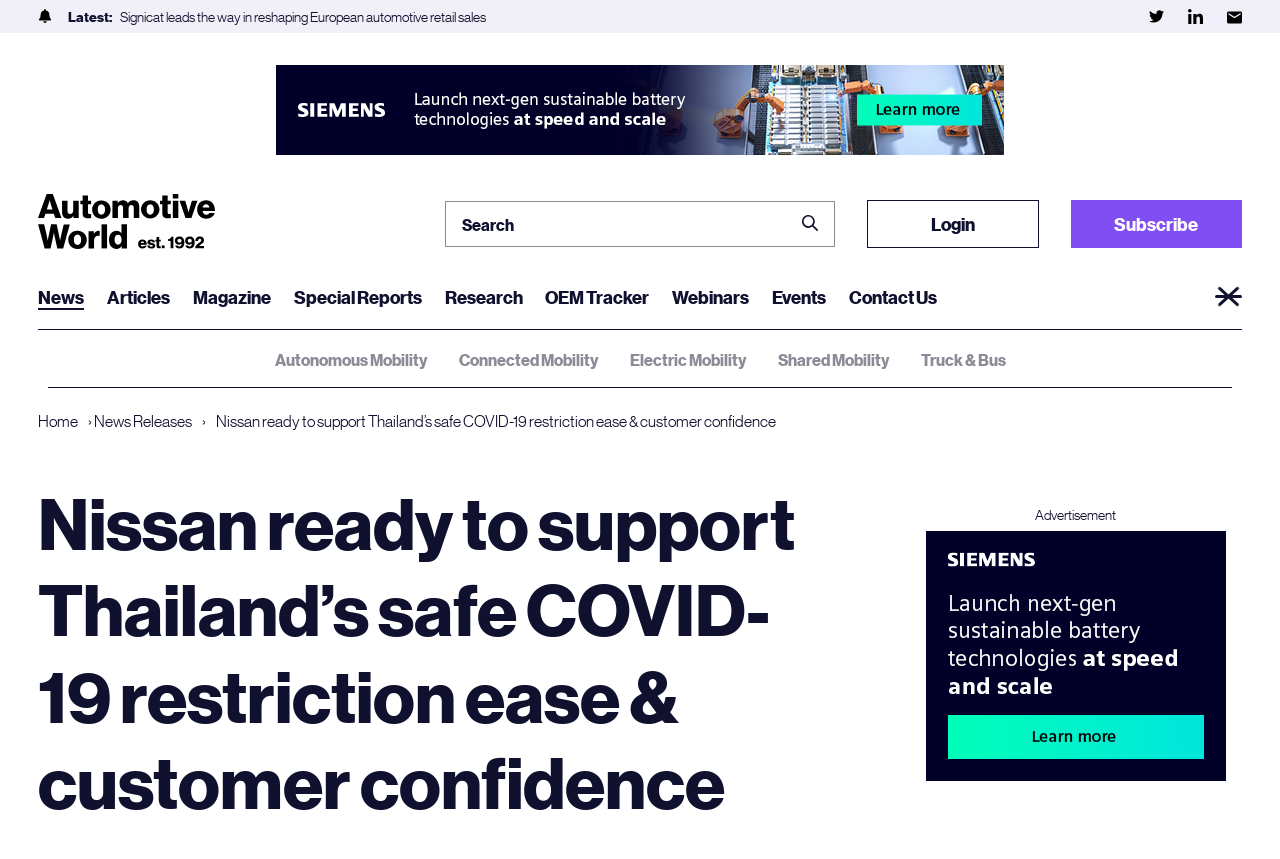Based on the element description News Releases, identify the bounding box coordinates for the UI element. The coordinates should be in the format (top-left x, top-left y, bottom-right x, bottom-right y) and within the 0 to 1 range.

[0.073, 0.477, 0.156, 0.501]